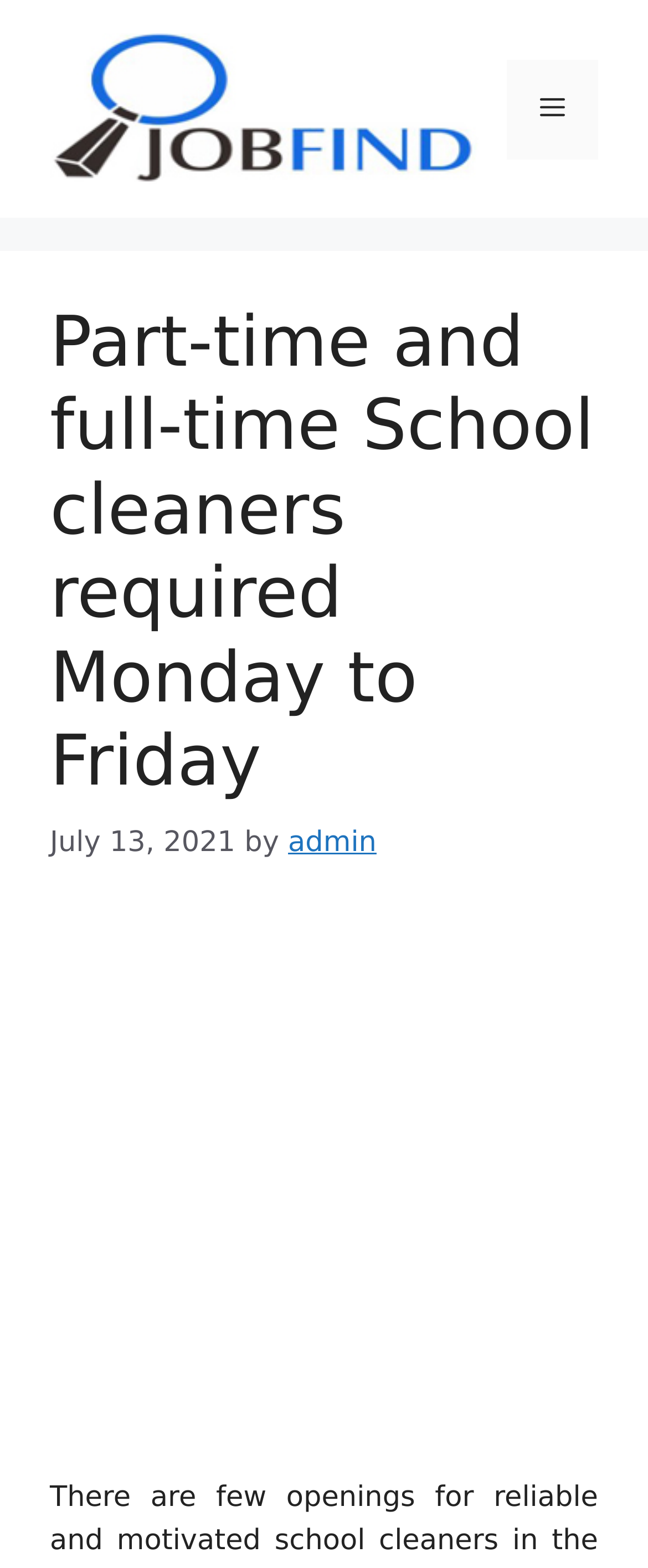Find the bounding box coordinates for the HTML element described as: "admin". The coordinates should consist of four float values between 0 and 1, i.e., [left, top, right, bottom].

[0.445, 0.527, 0.581, 0.548]